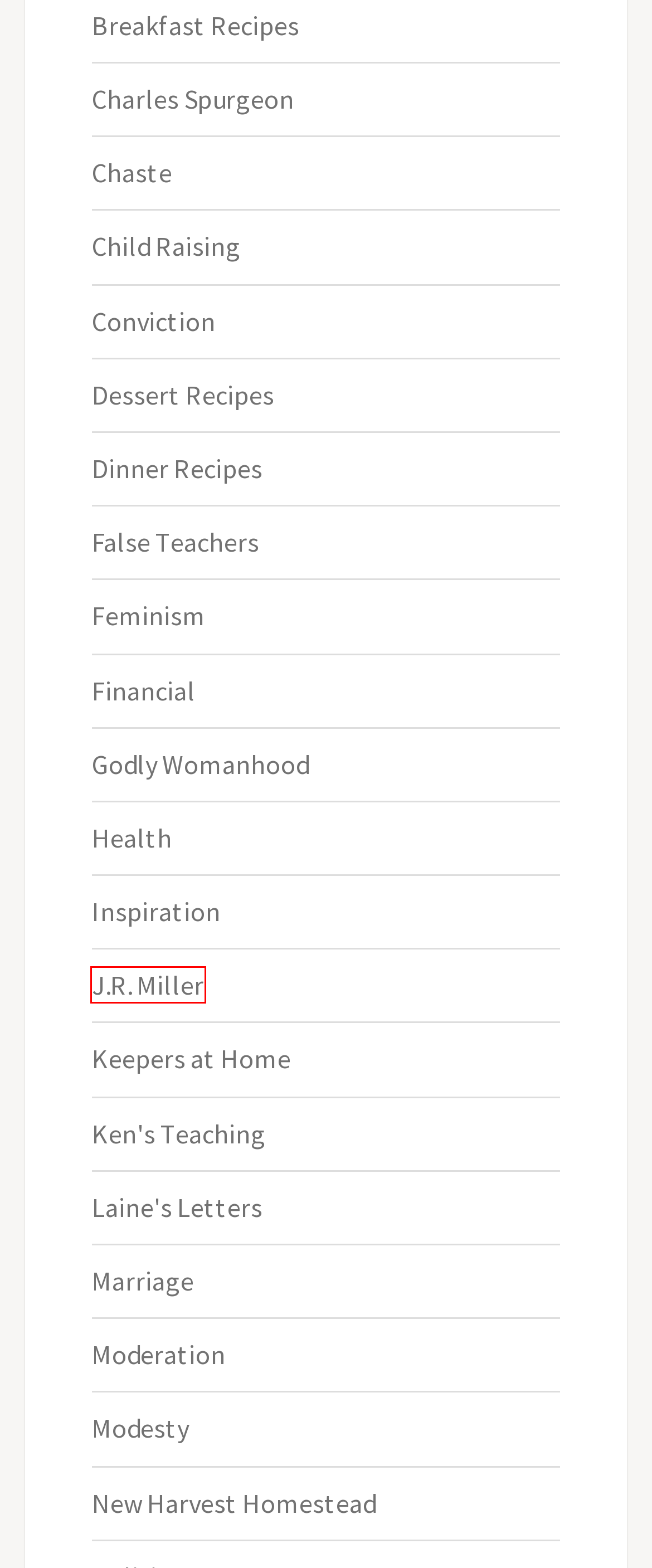A screenshot of a webpage is given with a red bounding box around a UI element. Choose the description that best matches the new webpage shown after clicking the element within the red bounding box. Here are the candidates:
A. Ken’s Teaching – The Transformed Wife
B. J.R. Miller – The Transformed Wife
C. Dinner Recipes – The Transformed Wife
D. Breakfast Recipes – The Transformed Wife
E. Laine’s Letters – The Transformed Wife
F. New Harvest Homestead – The Transformed Wife
G. False Teachers – The Transformed Wife
H. Child Raising – The Transformed Wife

B